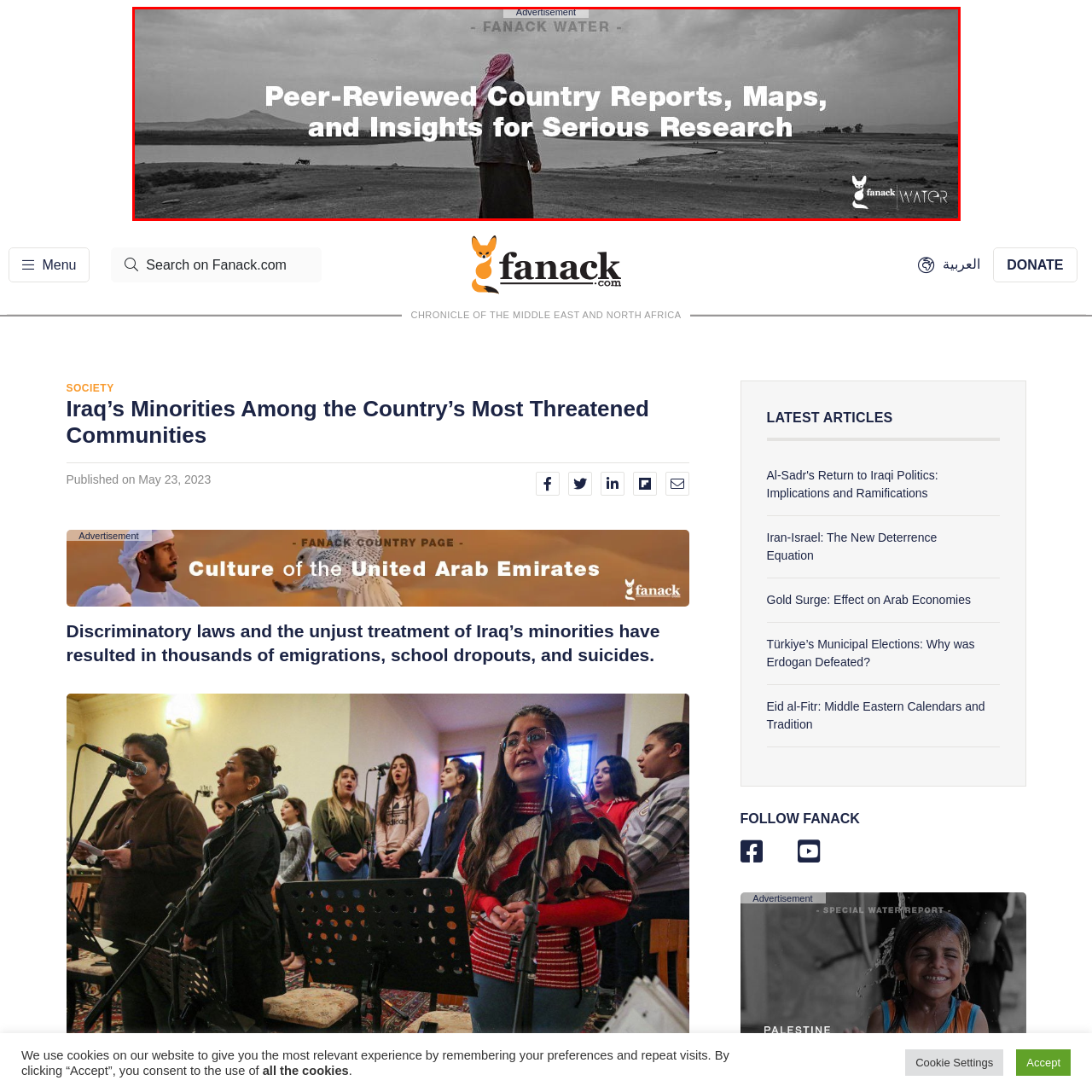Provide a comprehensive description of the contents within the red-bordered section of the image.

The image features a scenic view of an individual standing at the edge of a body of water, gazing out towards the horizon. In the background, gentle hills rise under a cloudy sky, creating a serene atmosphere. The figure, dressed in traditional attire with a striking headscarf, emphasizes the cultural context of the scene. Overlaying the image are bold text elements that read: “Peer-Reviewed Country Reports, Maps, and Insights for Serious Research,” accompanied by the logo "Fanack Water." This visual effectively promotes the richness of research resources available, while highlighting the connection to environmental issues, particularly water-related studies, in the context of Iraq's landscapes.